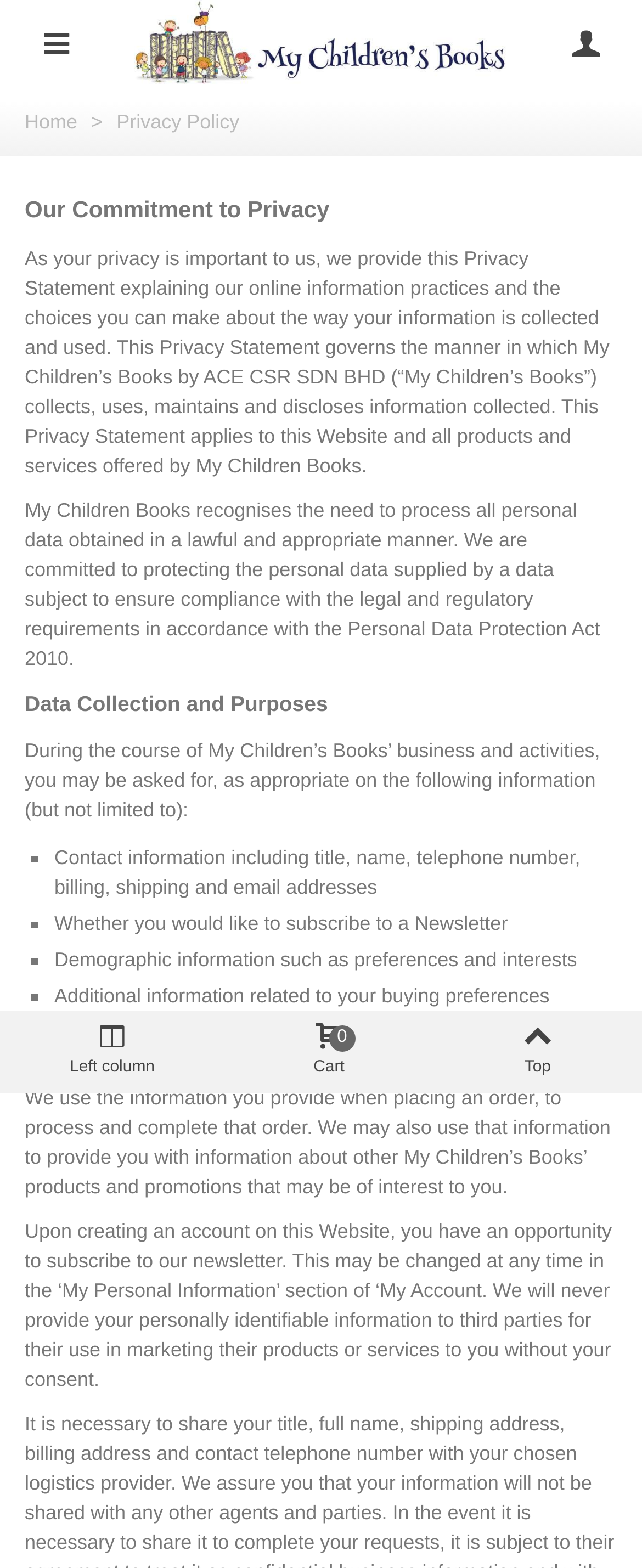What is the purpose of the 'My Account' section?
Carefully examine the image and provide a detailed answer to the question.

The 'My Account' section is likely where users can manage their personal information, including unsubscribing from the newsletter, as mentioned on the webpage.